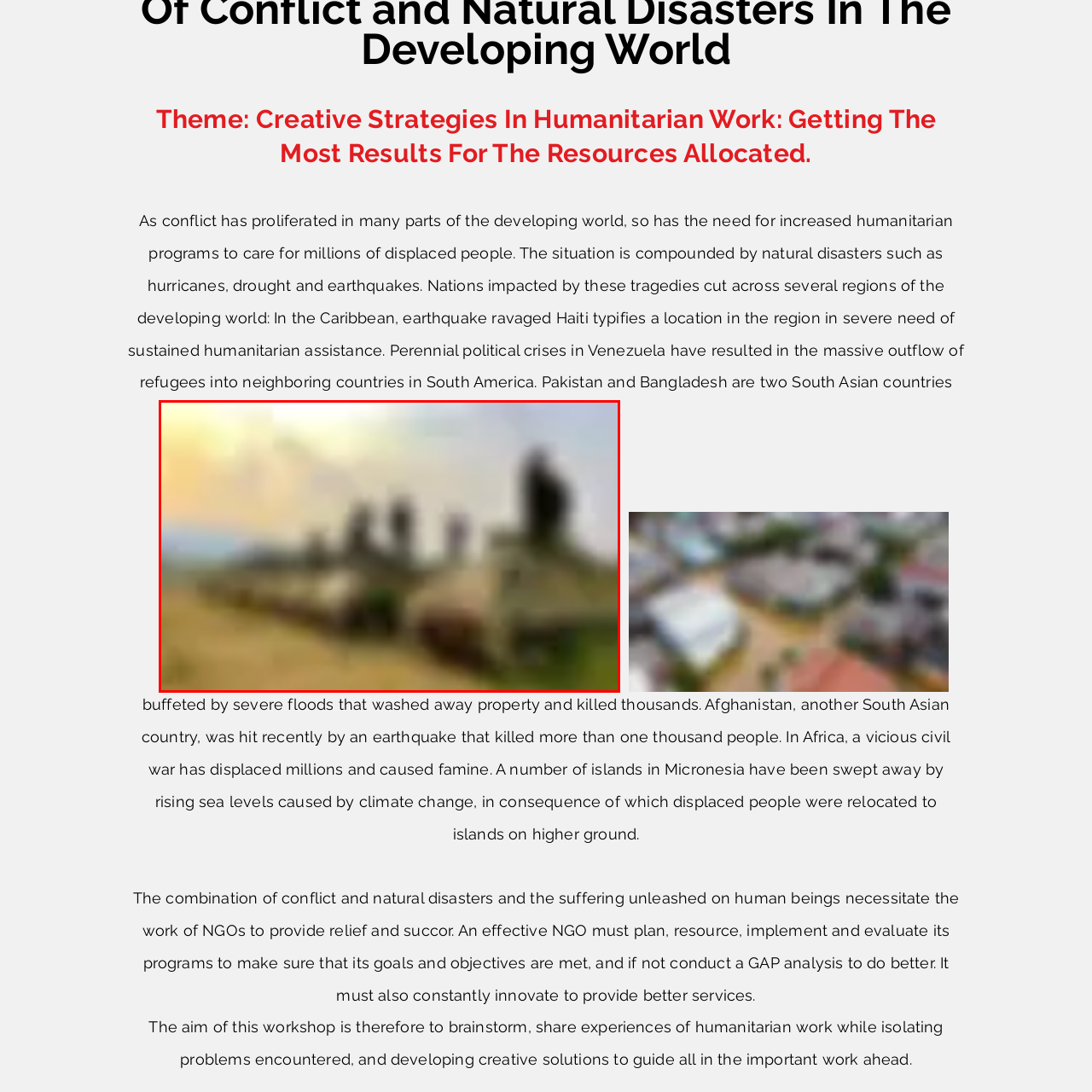Write a detailed description of the image enclosed in the red-bordered box.

The image depicts a rugged landscape with several military tanks positioned prominently. Soldiers are seen either atop or beside the tanks, suggesting an active military operation or exercise. The setting is illuminated by a warm, golden light that hints at either dawn or dusk, creating a stark contrast against the machinery and the natural surroundings. This scene emphasizes the intersection of military strength and the humanitarian context highlighted in the broader discussion about the challenges faced in conflict and disaster-affected regions. The image encapsulates the themes of strategy and resource allocation in humanitarian efforts, reflecting the critical role that such military assets may play in securing and delivering aid in crisis situations.